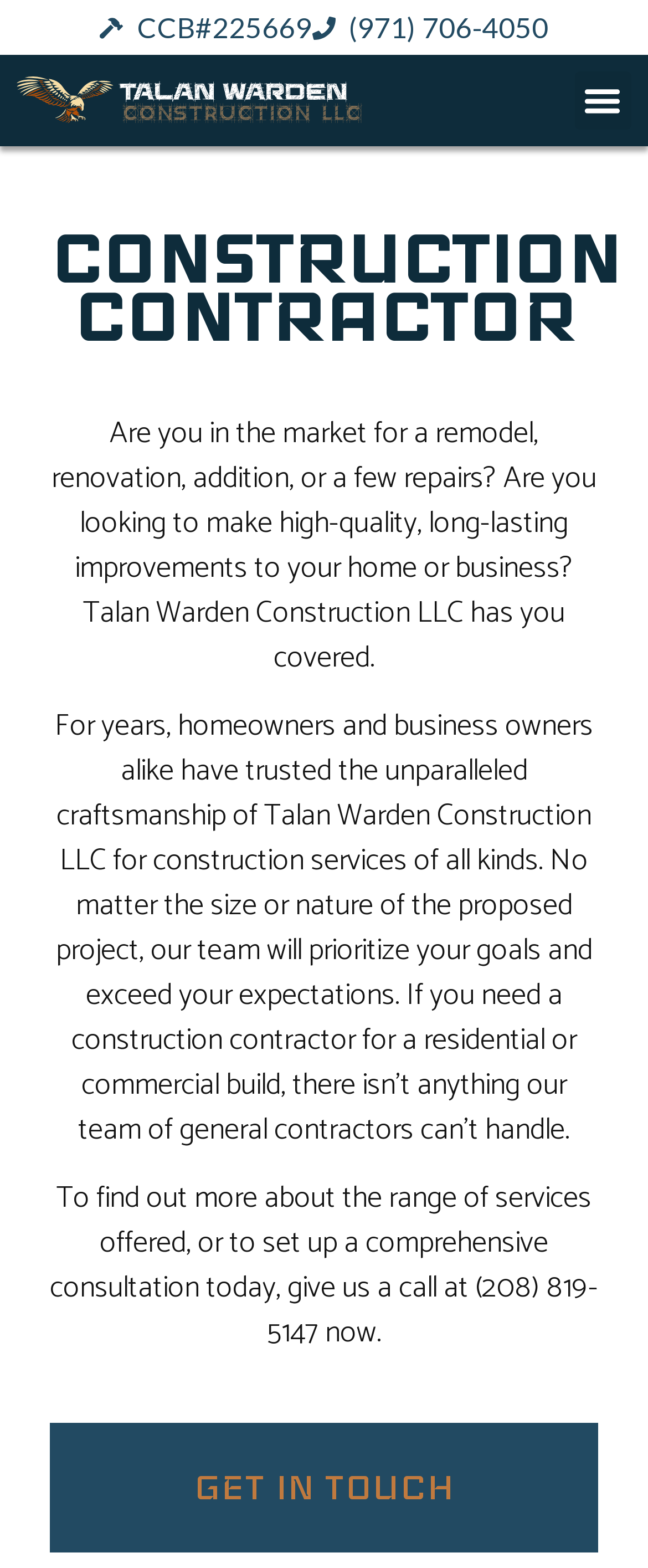Identify the bounding box coordinates for the UI element described as follows: name="loginsubmit" value="Go". Use the format (top-left x, top-left y, bottom-right x, bottom-right y) and ensure all values are floating point numbers between 0 and 1.

None